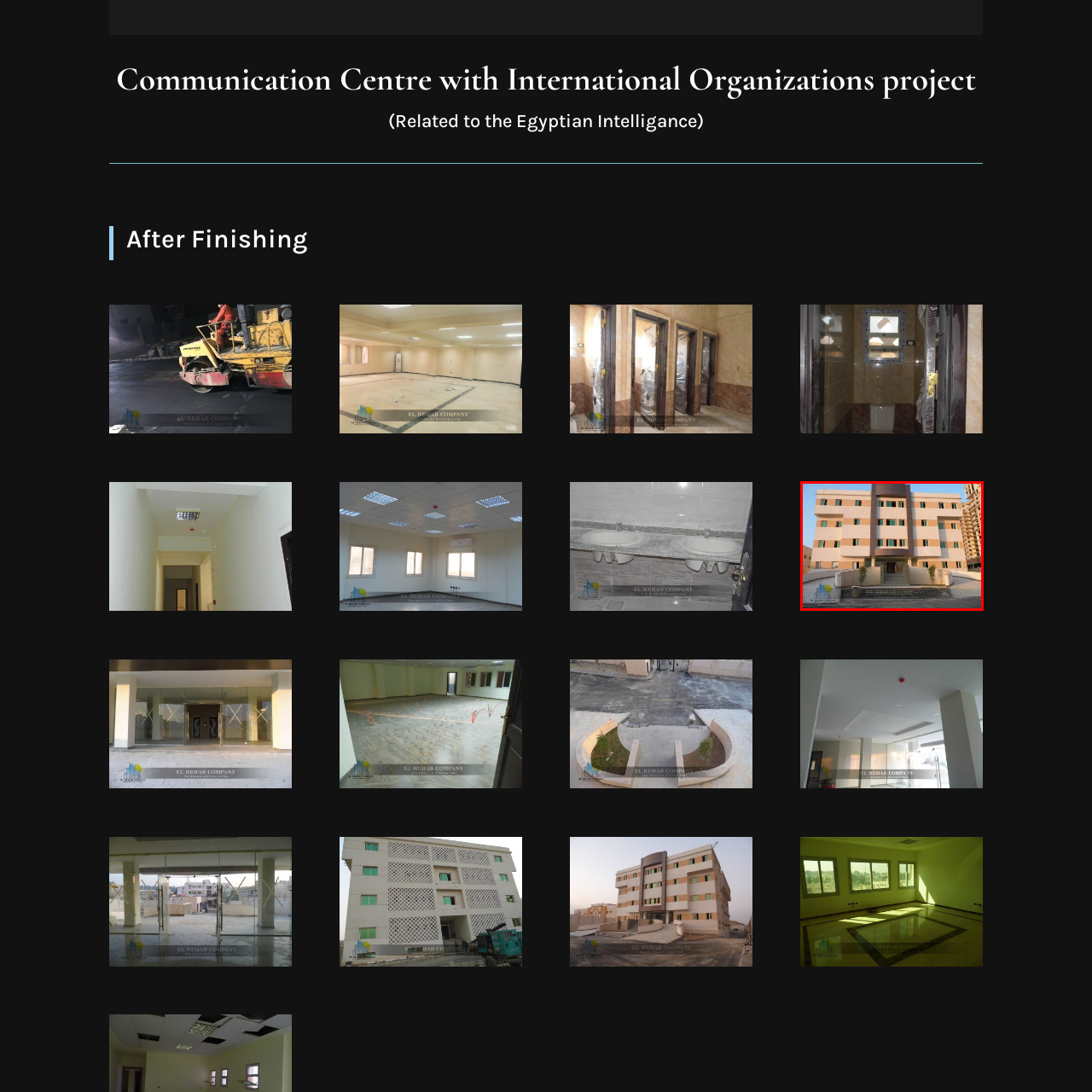Study the image enclosed in red and provide a single-word or short-phrase answer: What is the purpose of the facility depicted?

Enhancing connectivity and collaboration